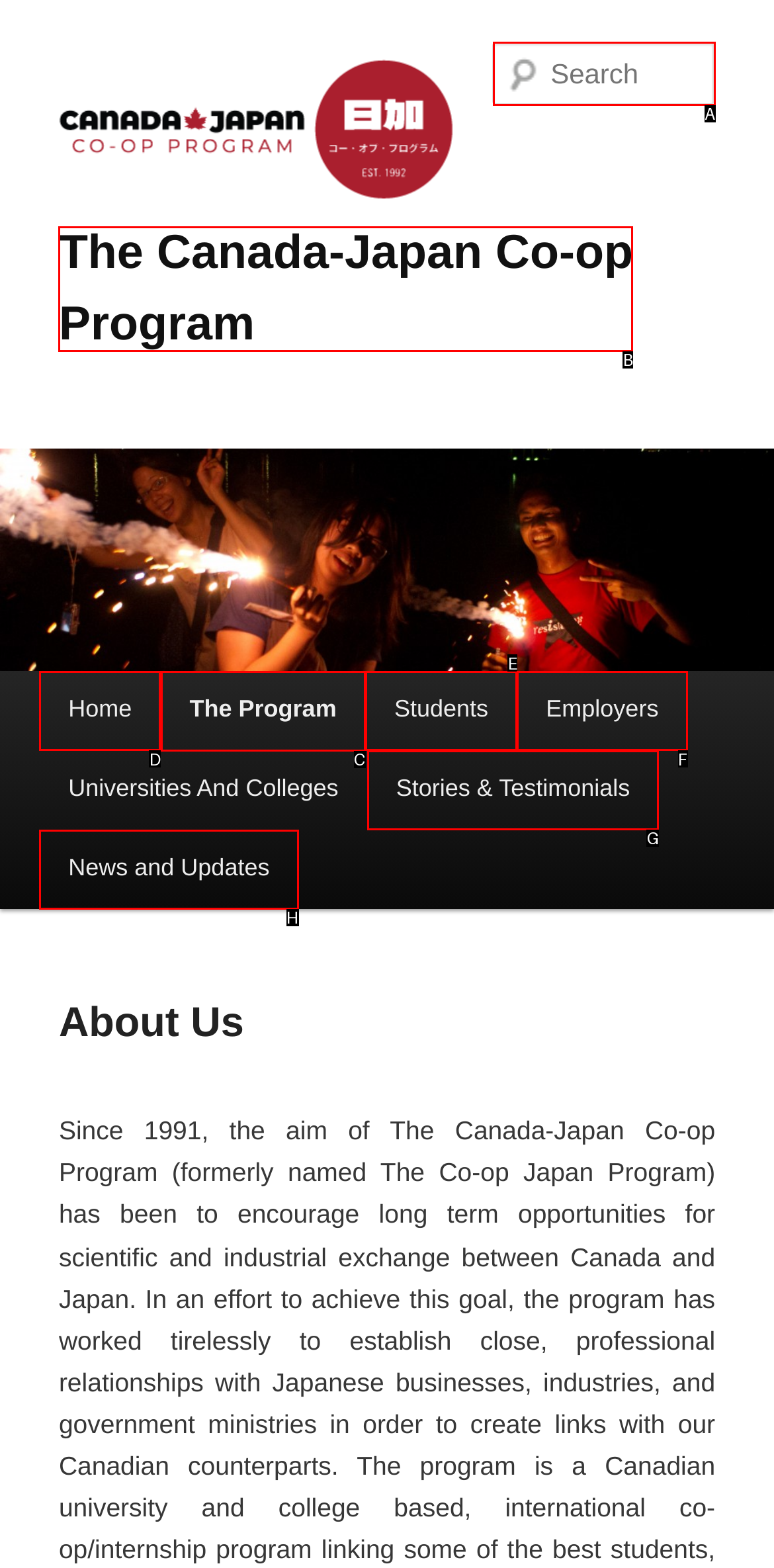Show which HTML element I need to click to perform this task: learn about the program Answer with the letter of the correct choice.

C